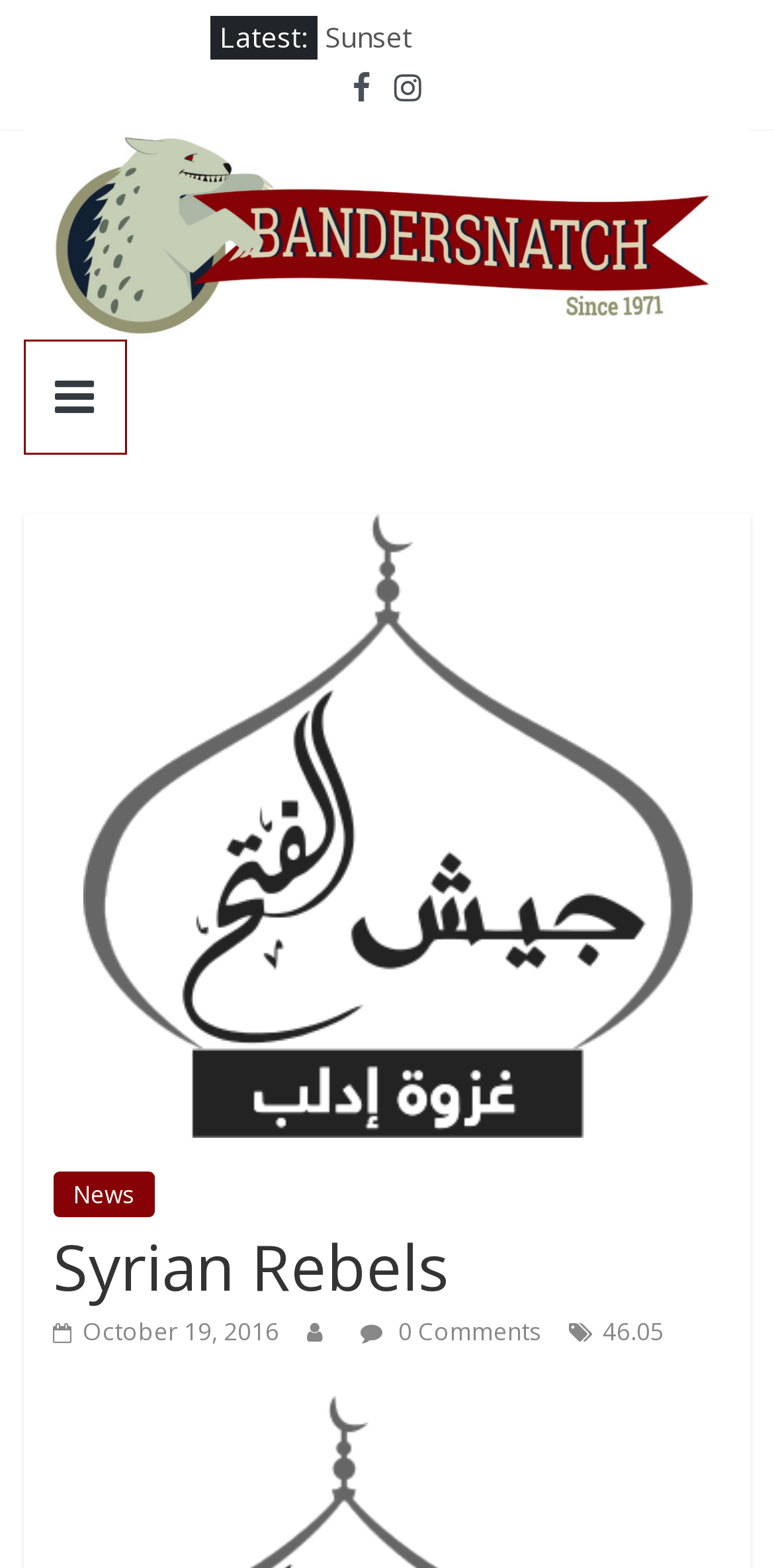Respond to the following question with a brief word or phrase:
Is there an image on the webpage?

Yes